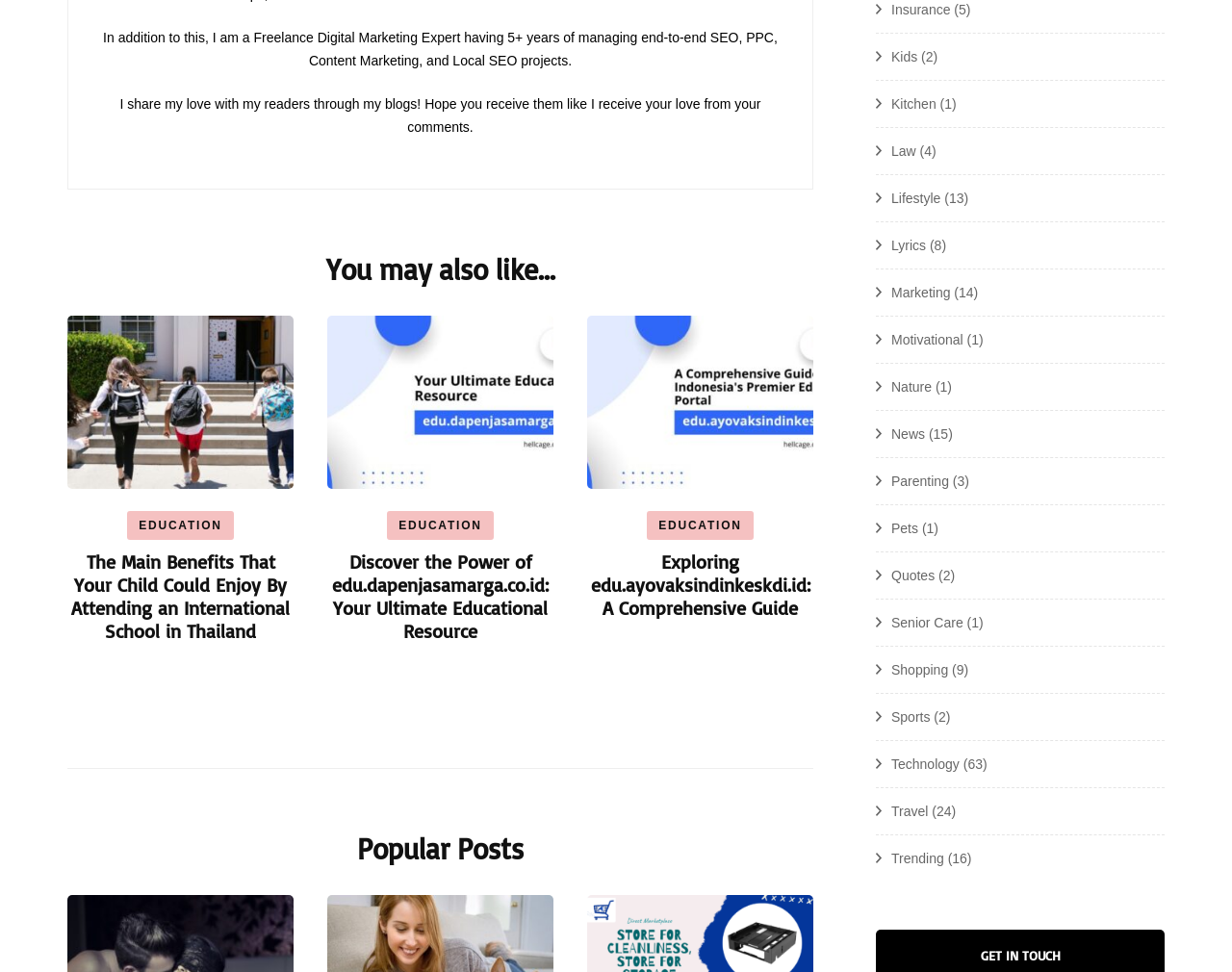Determine the bounding box coordinates for the area that should be clicked to carry out the following instruction: "Read the article 'The Main Benefits That Your Child Could Enjoy By Attending an International School in Thailand'".

[0.055, 0.567, 0.238, 0.662]